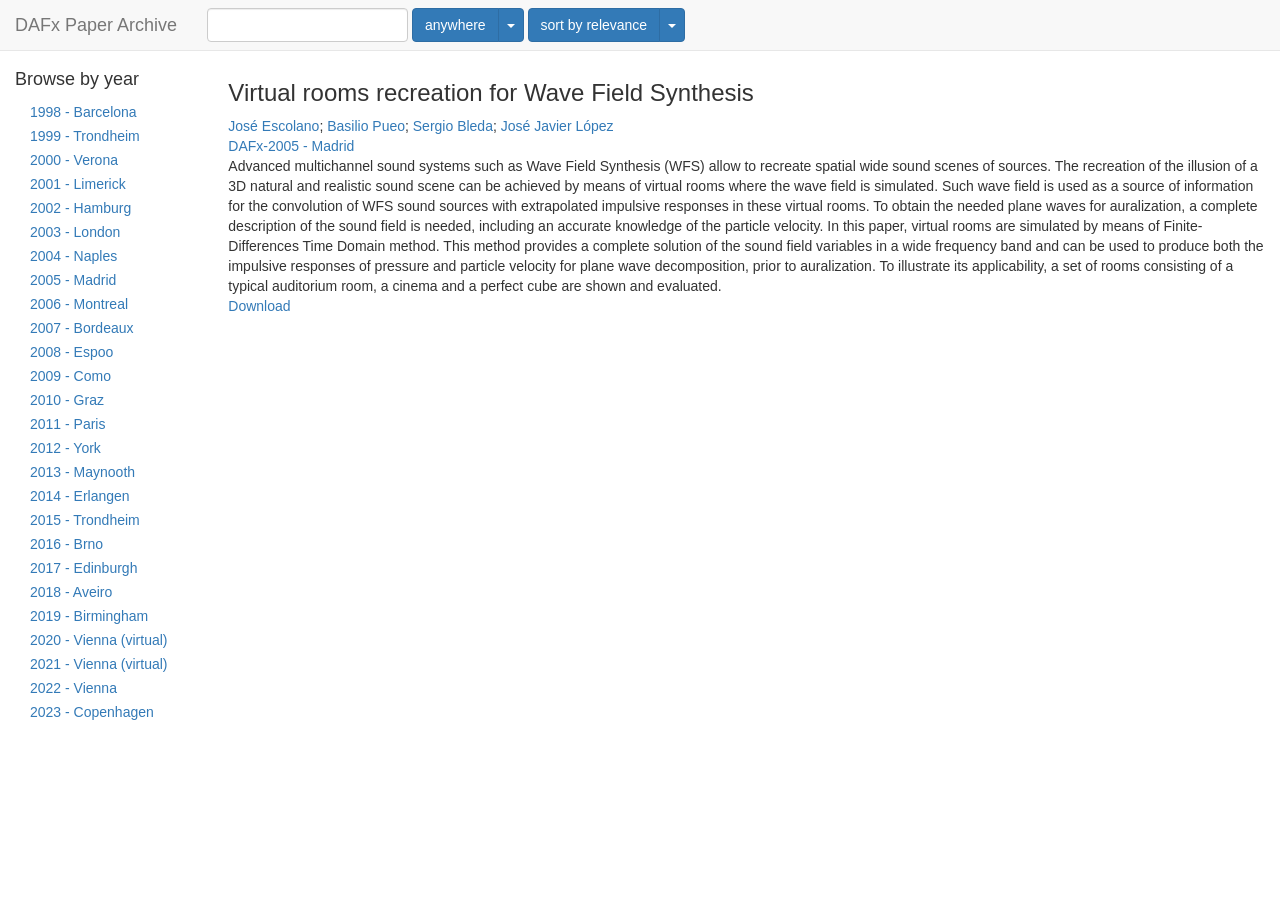Please identify the bounding box coordinates of the clickable area that will fulfill the following instruction: "Download the paper". The coordinates should be in the format of four float numbers between 0 and 1, i.e., [left, top, right, bottom].

[0.178, 0.332, 0.227, 0.35]